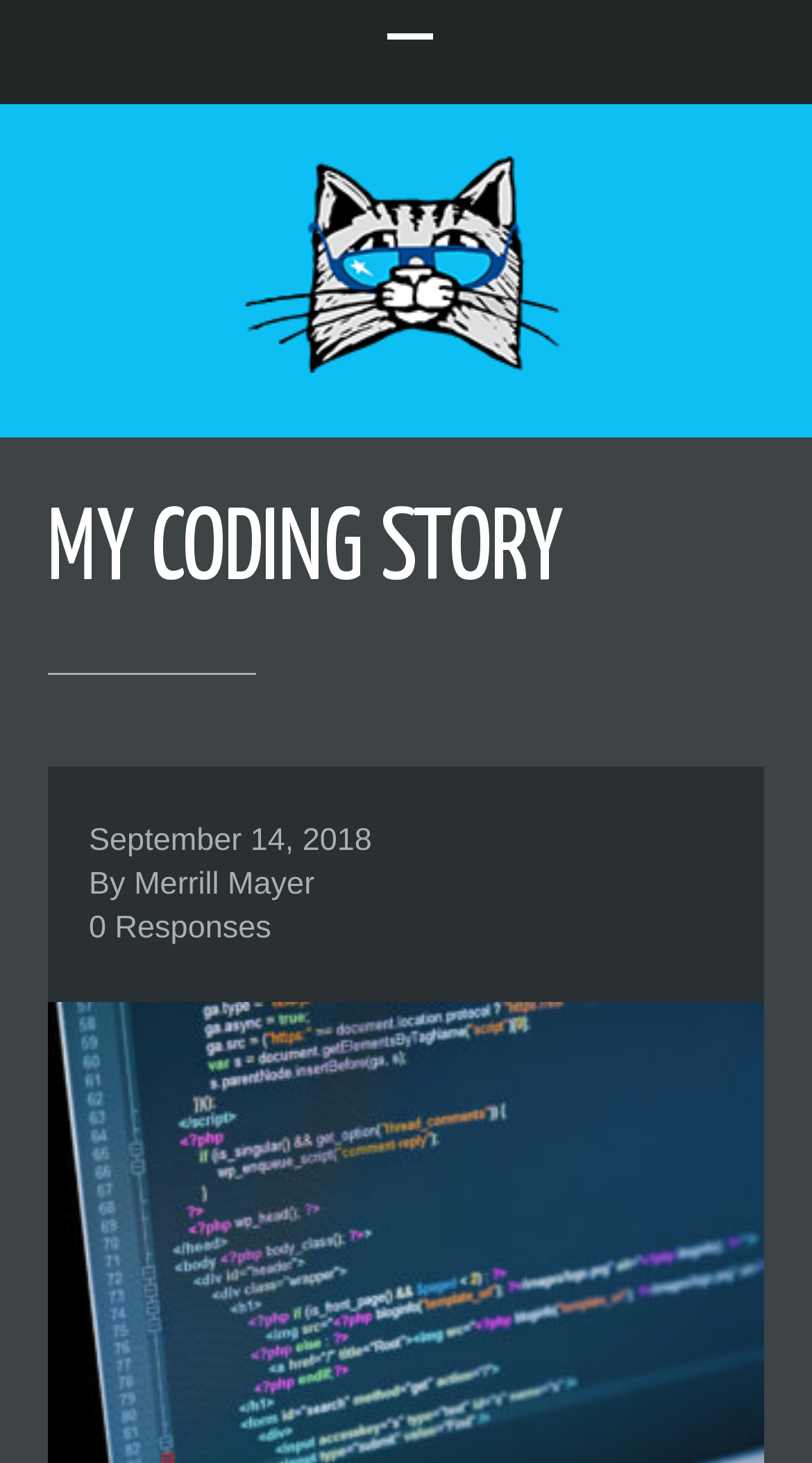Determine the bounding box coordinates in the format (top-left x, top-left y, bottom-right x, bottom-right y). Ensure all values are floating point numbers between 0 and 1. Identify the bounding box of the UI element described by: parent_node: Email * name="email"

[0.109, 0.579, 0.774, 0.656]